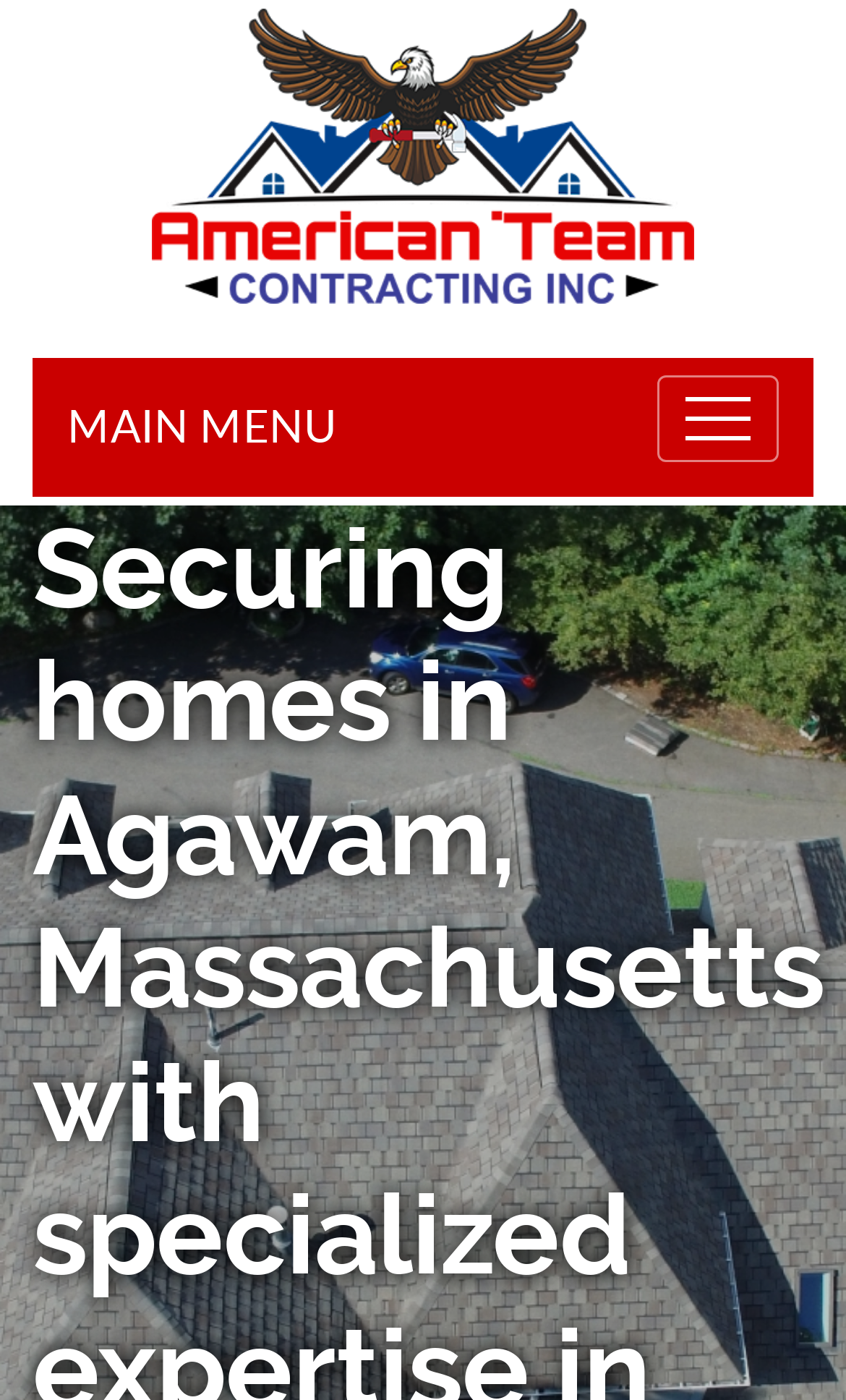Determine the bounding box for the UI element described here: "title="American Team Construction, Inc."".

[0.179, 0.091, 0.821, 0.125]